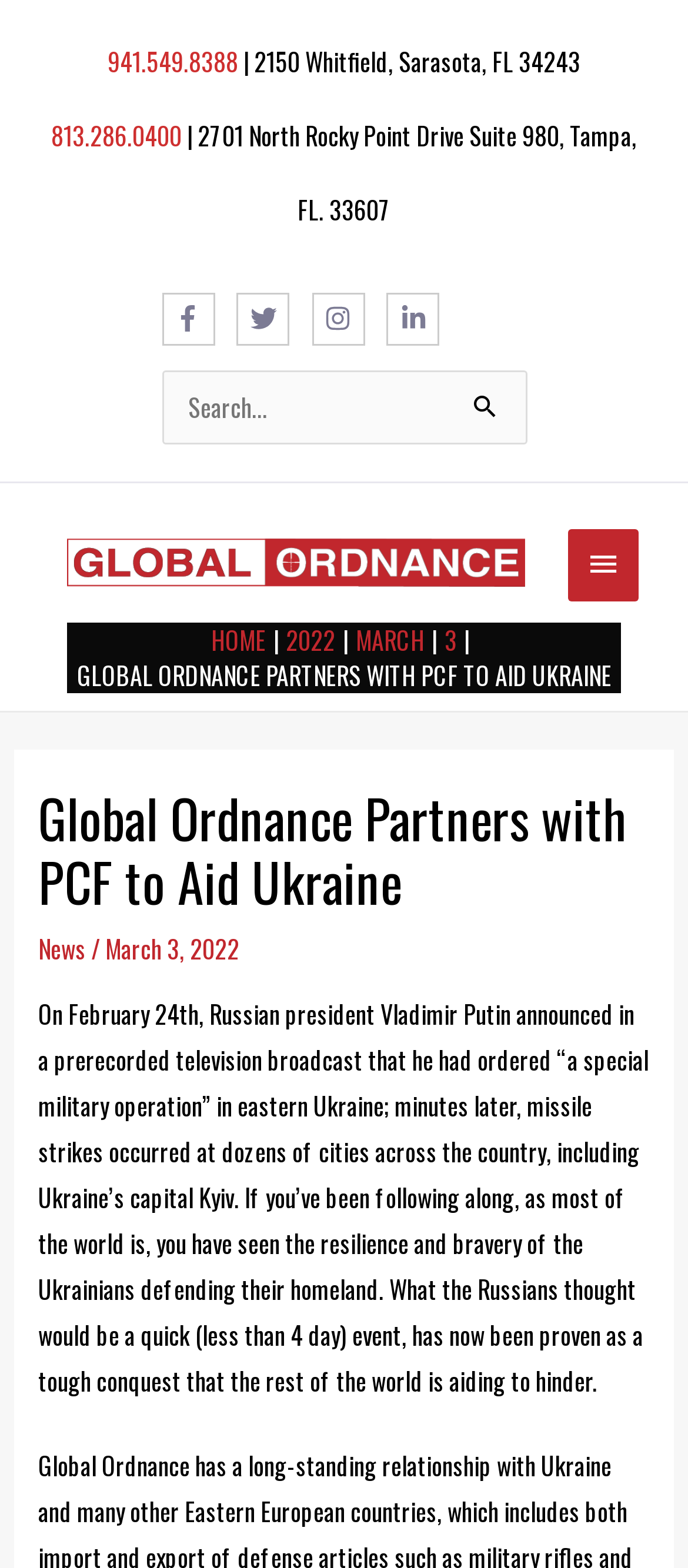Identify the bounding box coordinates of the area you need to click to perform the following instruction: "Read the news".

[0.055, 0.592, 0.124, 0.616]